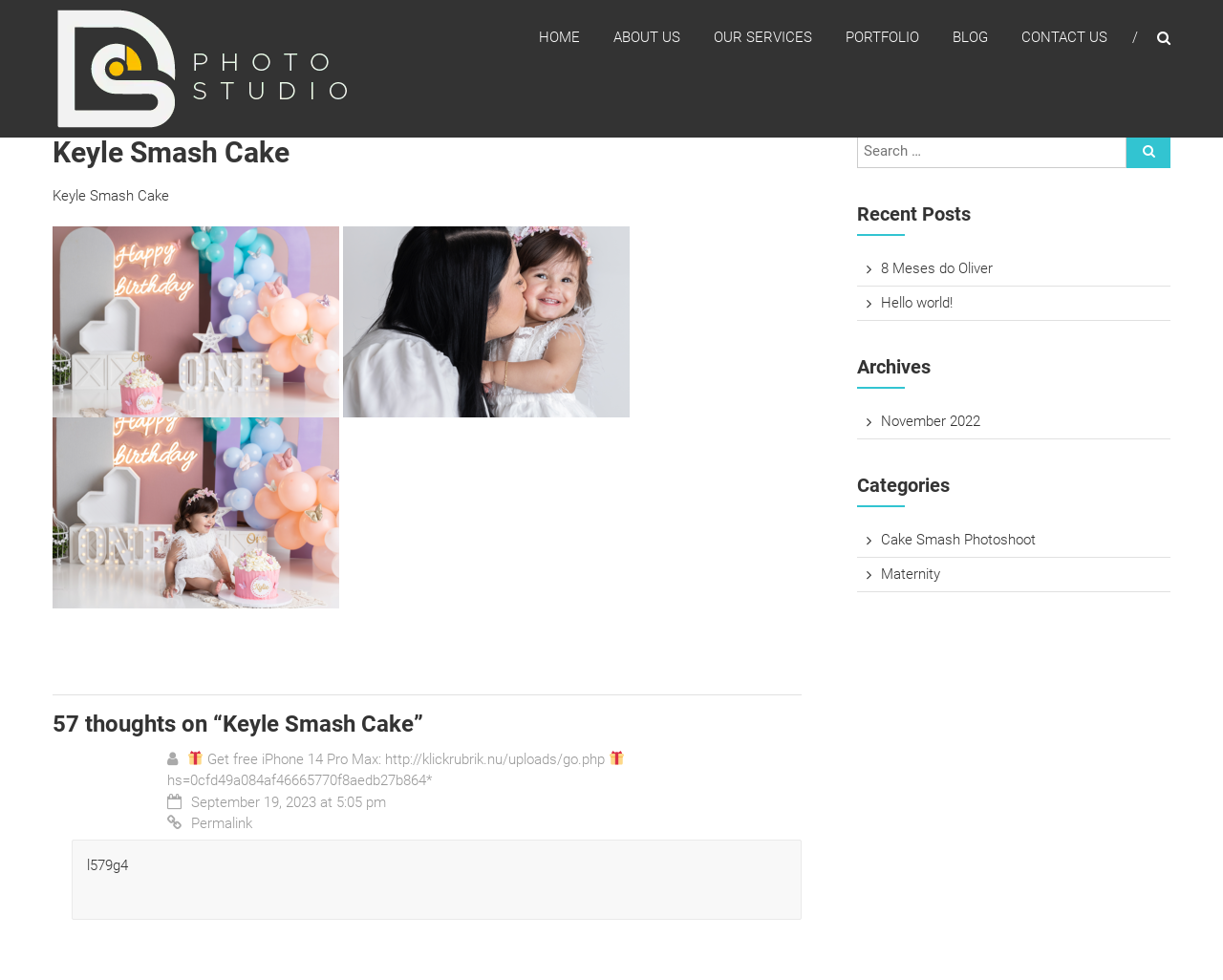Answer the question in one word or a short phrase:
What is the date of the blog post?

September 19, 2023